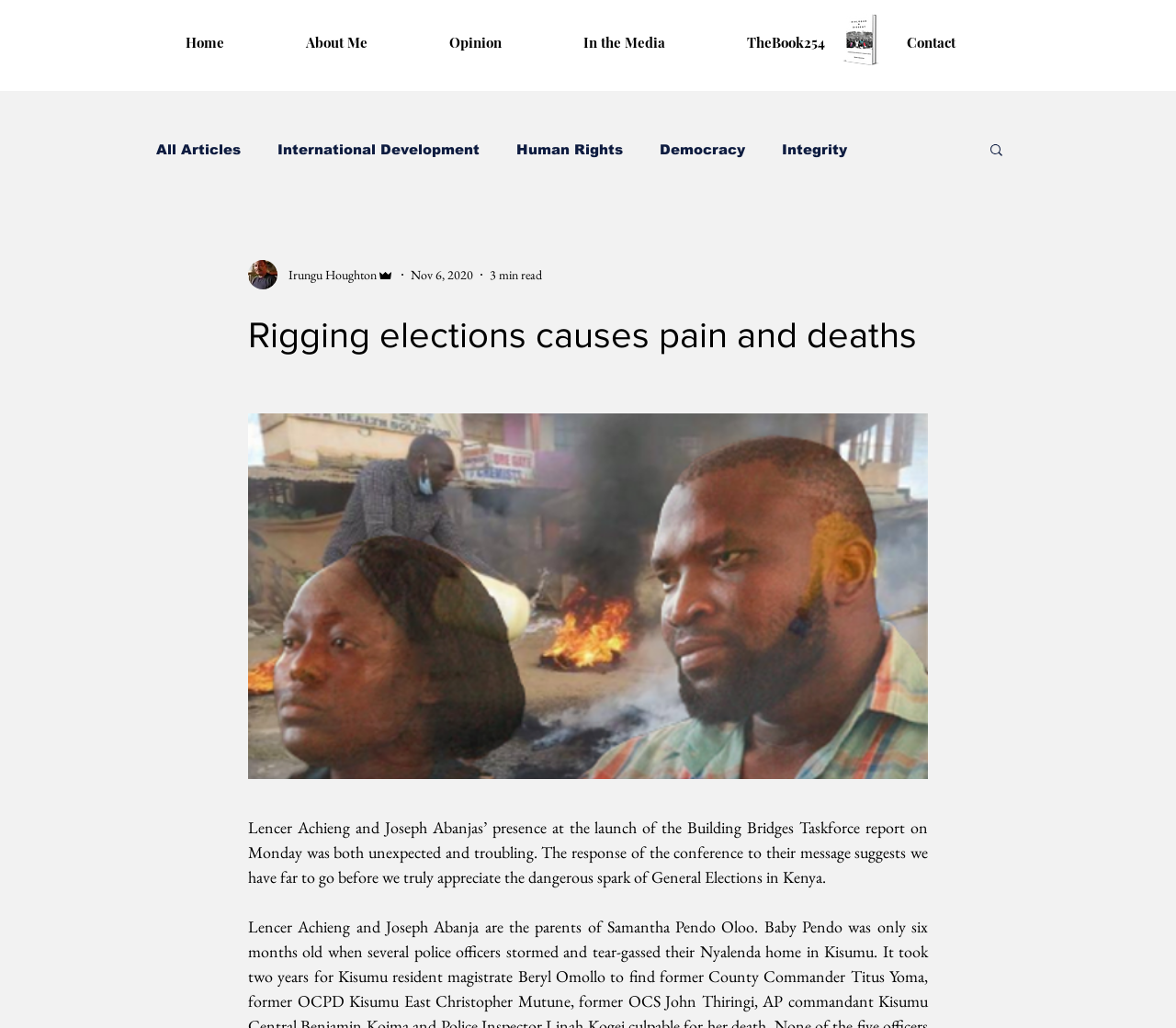Please identify the bounding box coordinates of the clickable area that will fulfill the following instruction: "read about human rights". The coordinates should be in the format of four float numbers between 0 and 1, i.e., [left, top, right, bottom].

[0.439, 0.137, 0.53, 0.152]